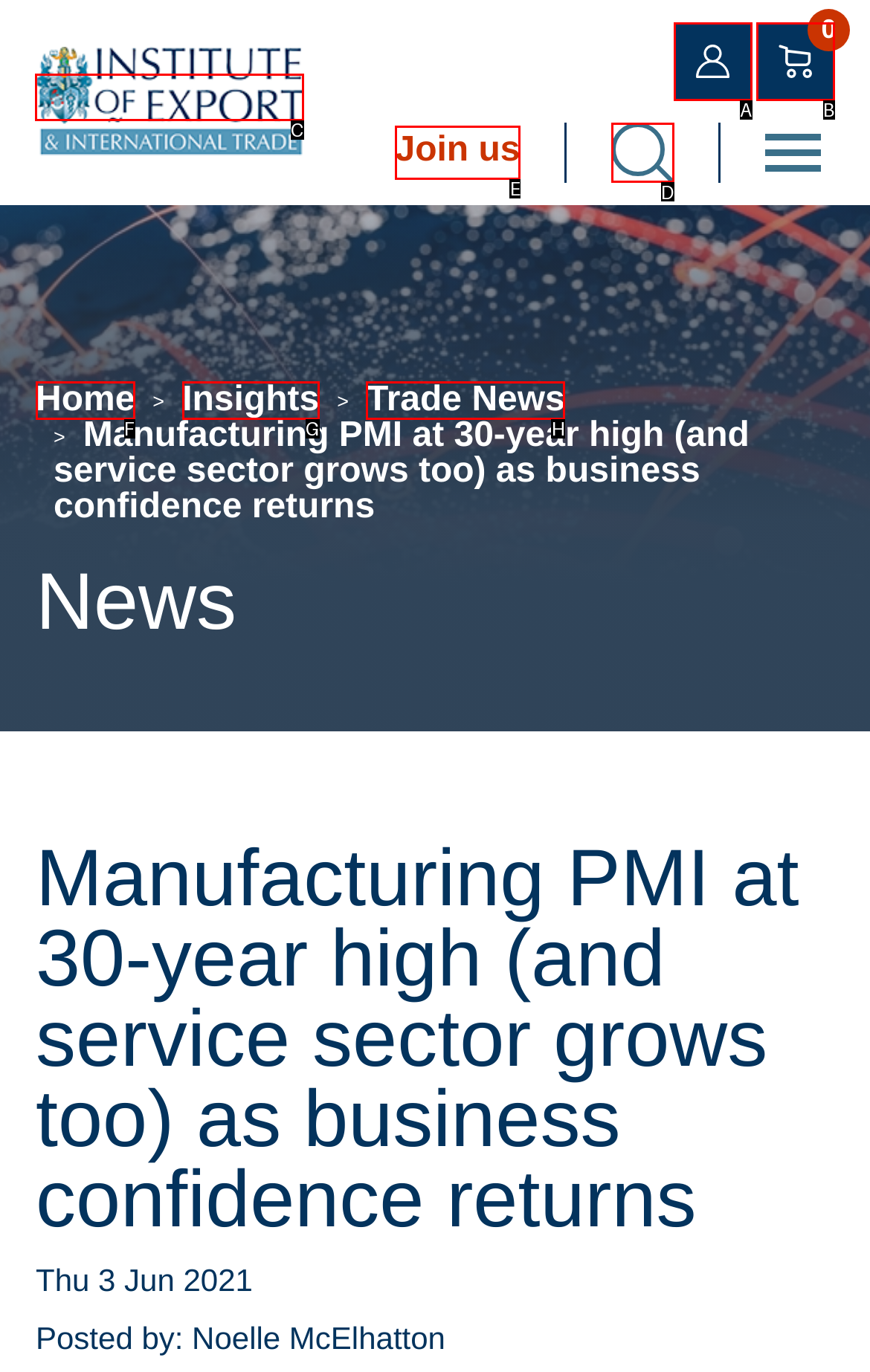Determine which HTML element should be clicked to carry out the following task: Click IOE Logo Respond with the letter of the appropriate option.

C